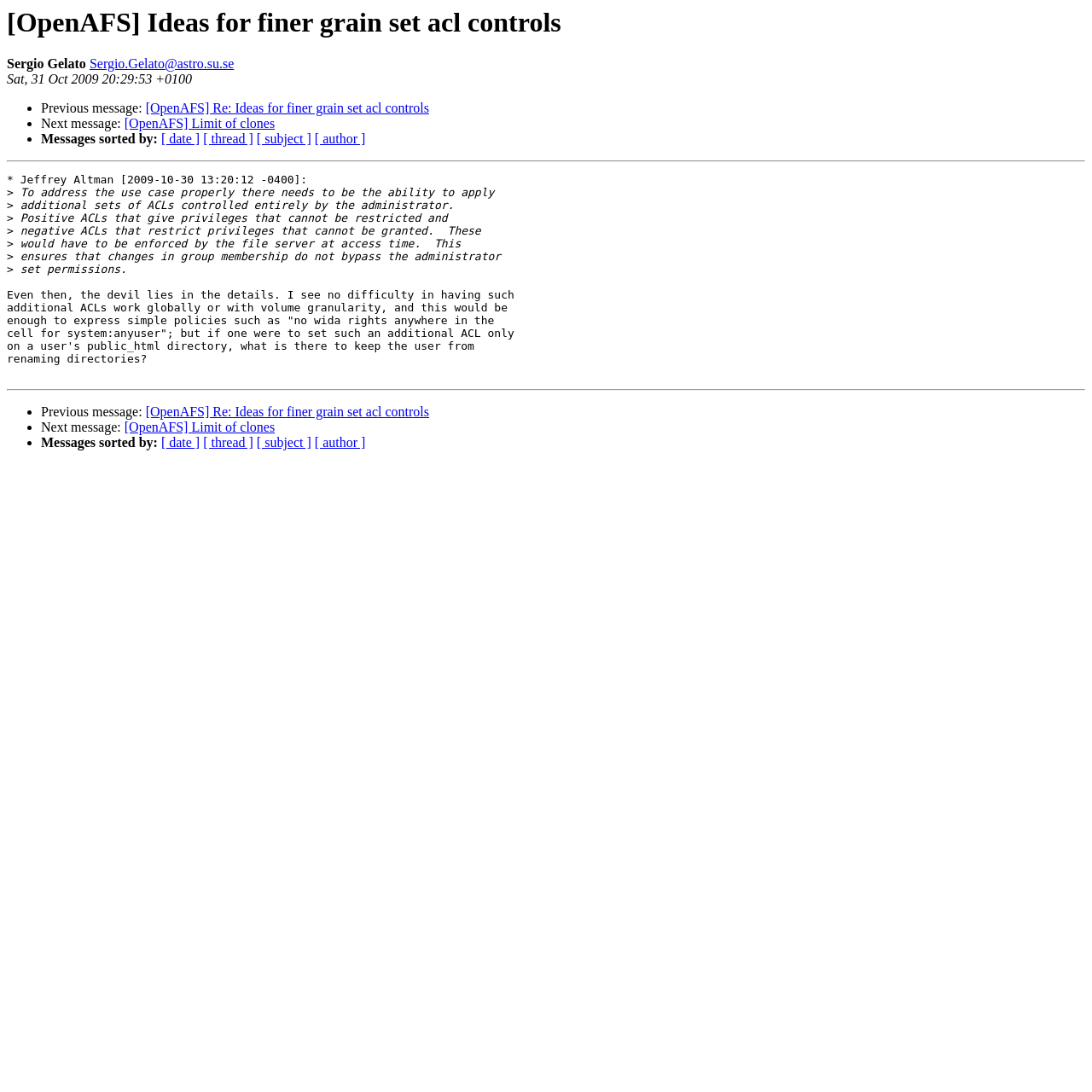Could you identify the text that serves as the heading for this webpage?

[OpenAFS] Ideas for finer grain set acl controls